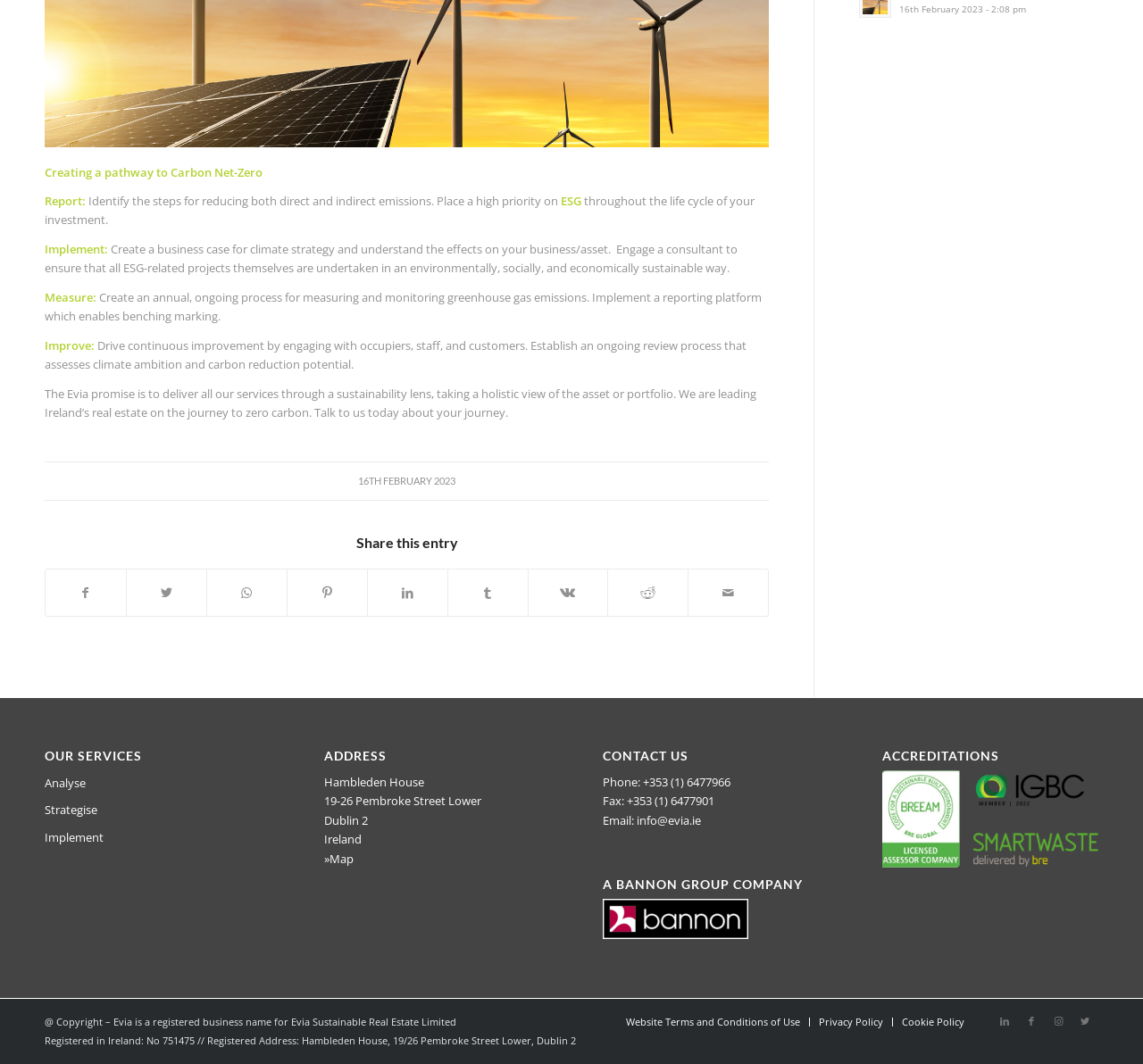Find and provide the bounding box coordinates for the UI element described with: "Share on Reddit".

[0.532, 0.535, 0.602, 0.579]